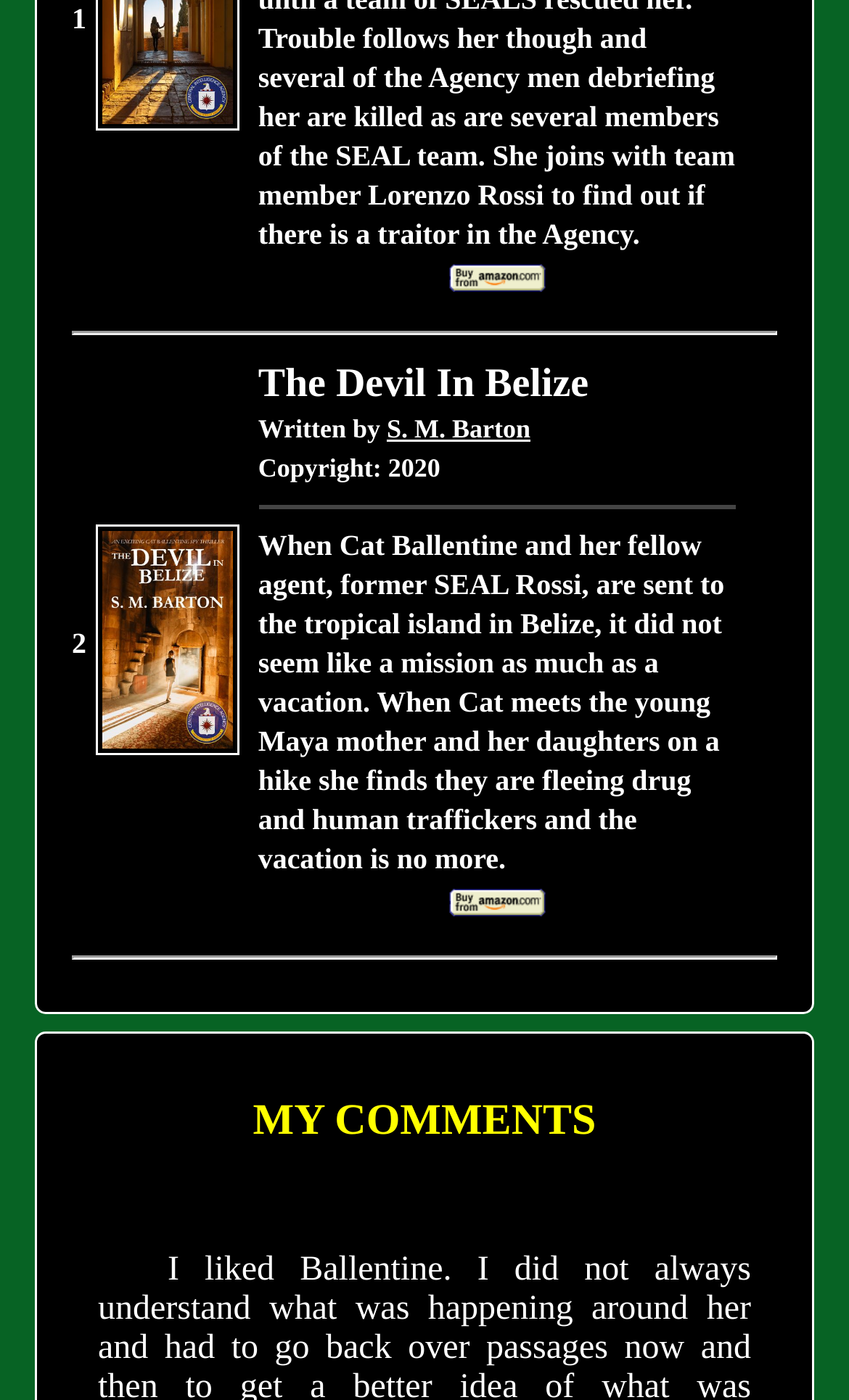Where can I buy the book 'The Devil In Belize'?
Based on the screenshot, provide your answer in one word or phrase.

Amazon